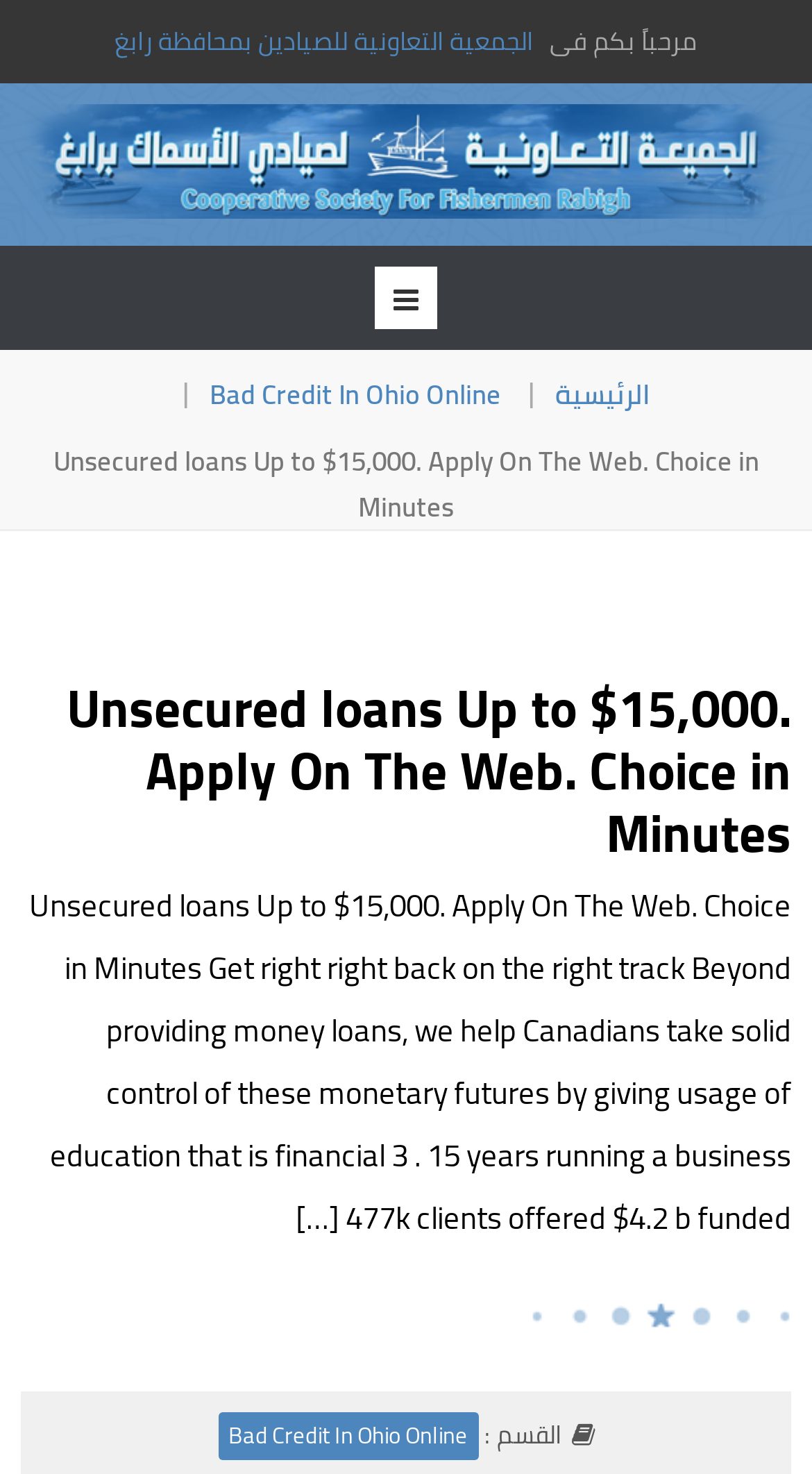Provide a single word or phrase to answer the given question: 
What is the purpose of the webpage beyond providing loans?

Financial education